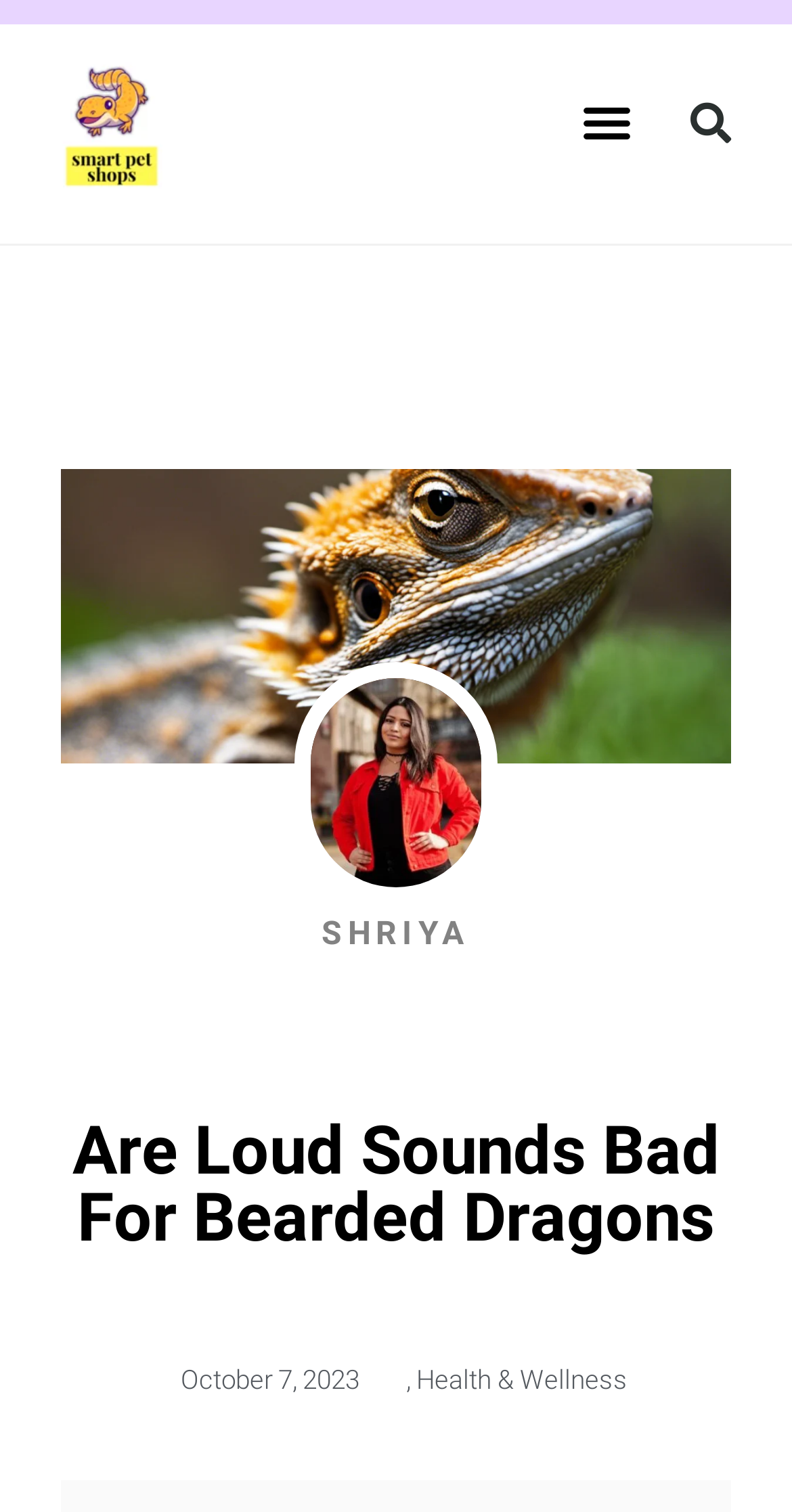Identify the headline of the webpage and generate its text content.

Are Loud Sounds Bad For Bearded Dragons